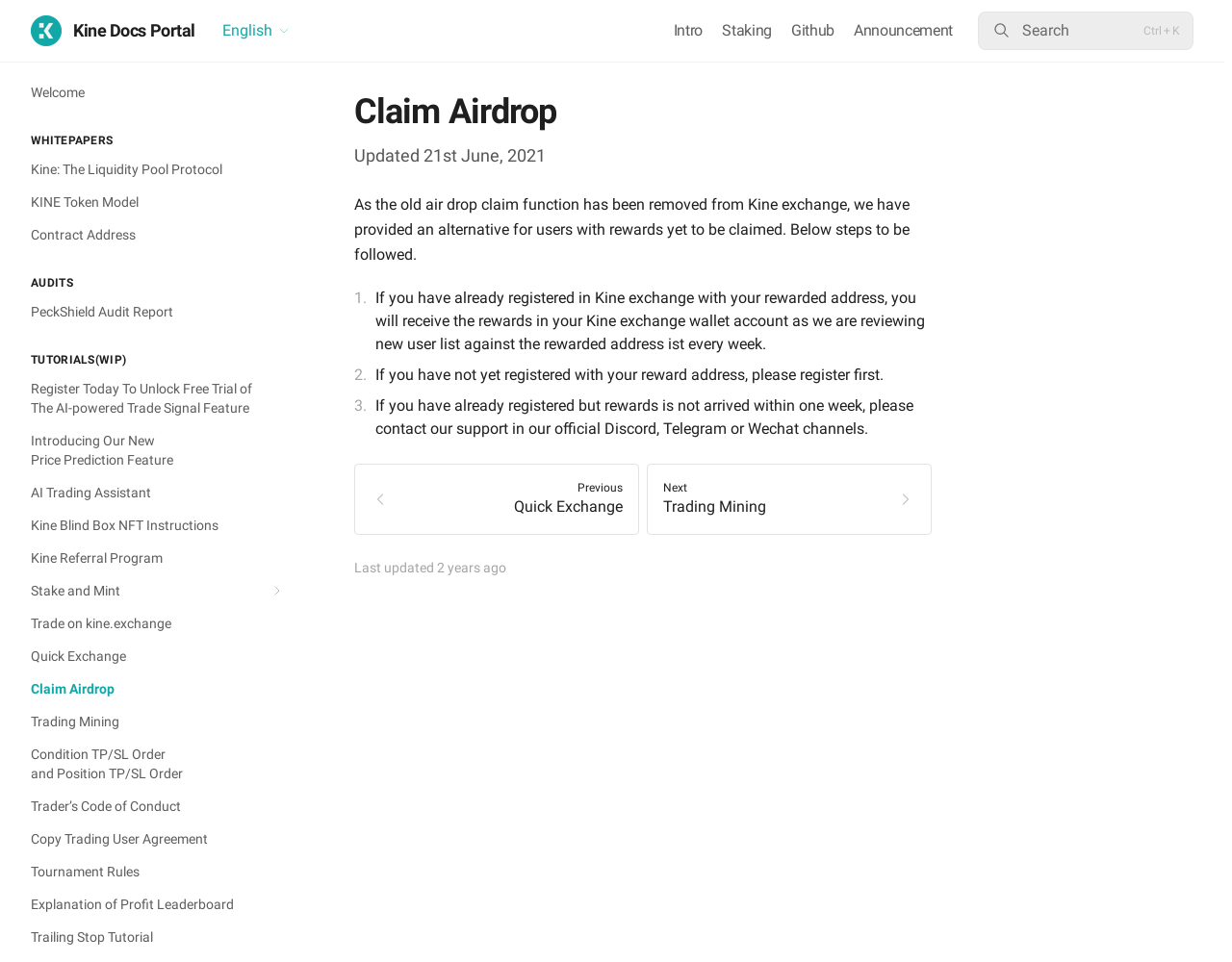Find the bounding box coordinates of the element to click in order to complete the given instruction: "Click on Top matches."

None